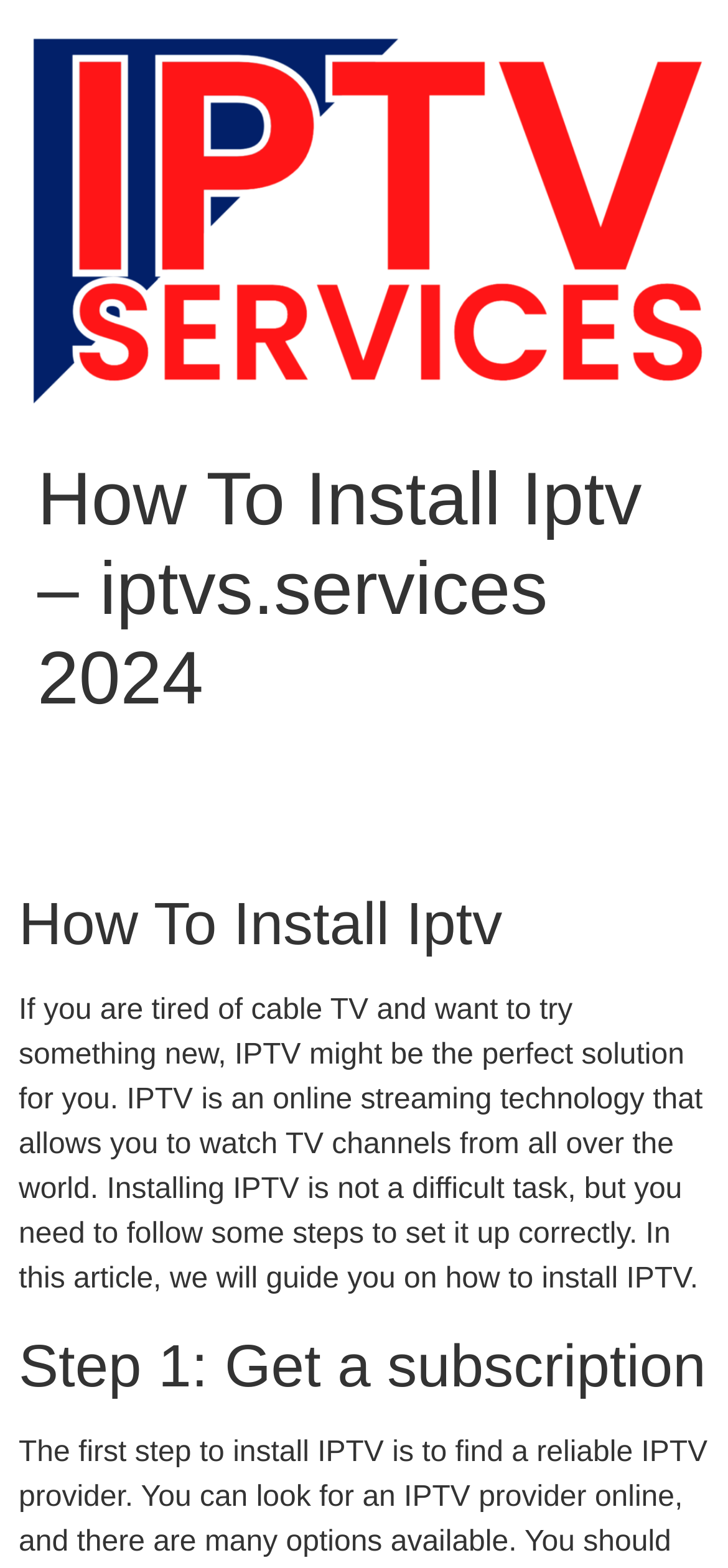Based on the visual content of the image, answer the question thoroughly: What is the first step in installing IPTV?

According to the webpage, the first step in installing IPTV is to get a subscription, as indicated by the heading 'Step 1: Get a subscription'.